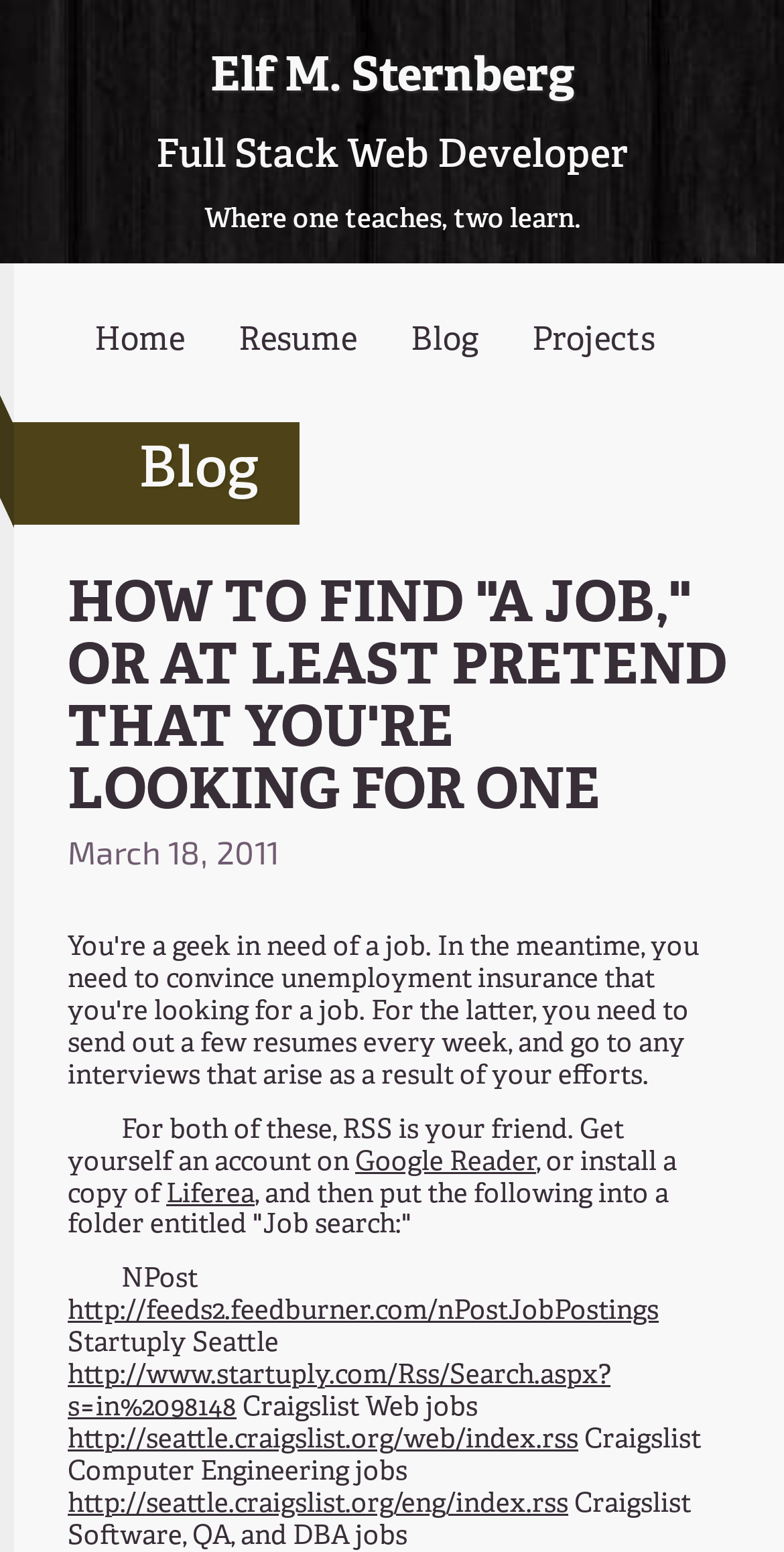Please determine the bounding box coordinates of the element to click in order to execute the following instruction: "view resume". The coordinates should be four float numbers between 0 and 1, specified as [left, top, right, bottom].

[0.304, 0.207, 0.455, 0.233]